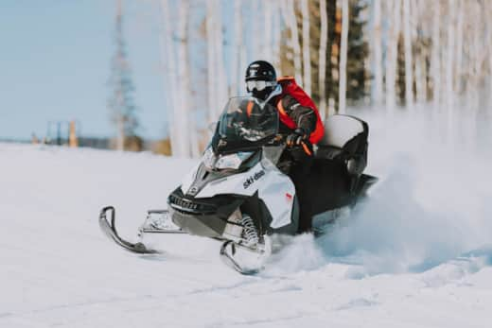Provide an in-depth description of the image.

Experience the thrill of winter adventure at Trails End Resort, where snowmobiling is just one of the many activities available for guests. The image captures a snowmobiler expertly navigating through a pristine blanket of snow, showcasing the excitement and freedom of exploring the beautiful landscapes of the Big Manistique Lake area. With over 10,000 acres of picturesque scenery, Trails End Resort promises clean accommodations and flexible reservations, ensuring a cozy retreat for snowmobilers, ice fishers, and outdoor enthusiasts alike. Join us for a memorable winter getaway where adventure awaits at every turn!